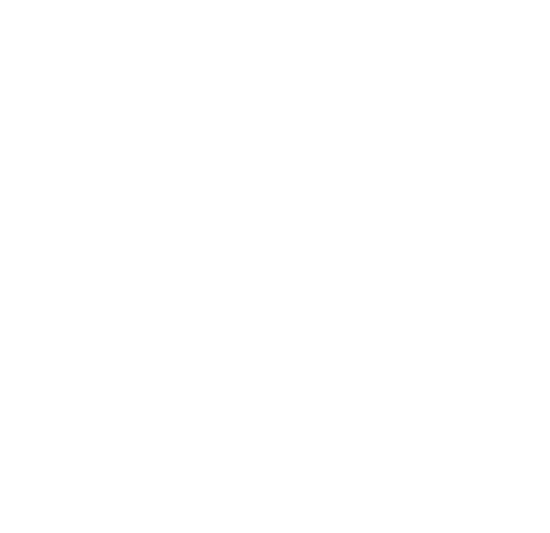What is the Clamshell Pouch suitable for?
Look at the image and provide a short answer using one word or a phrase.

Smaller cameras and outdoor gear